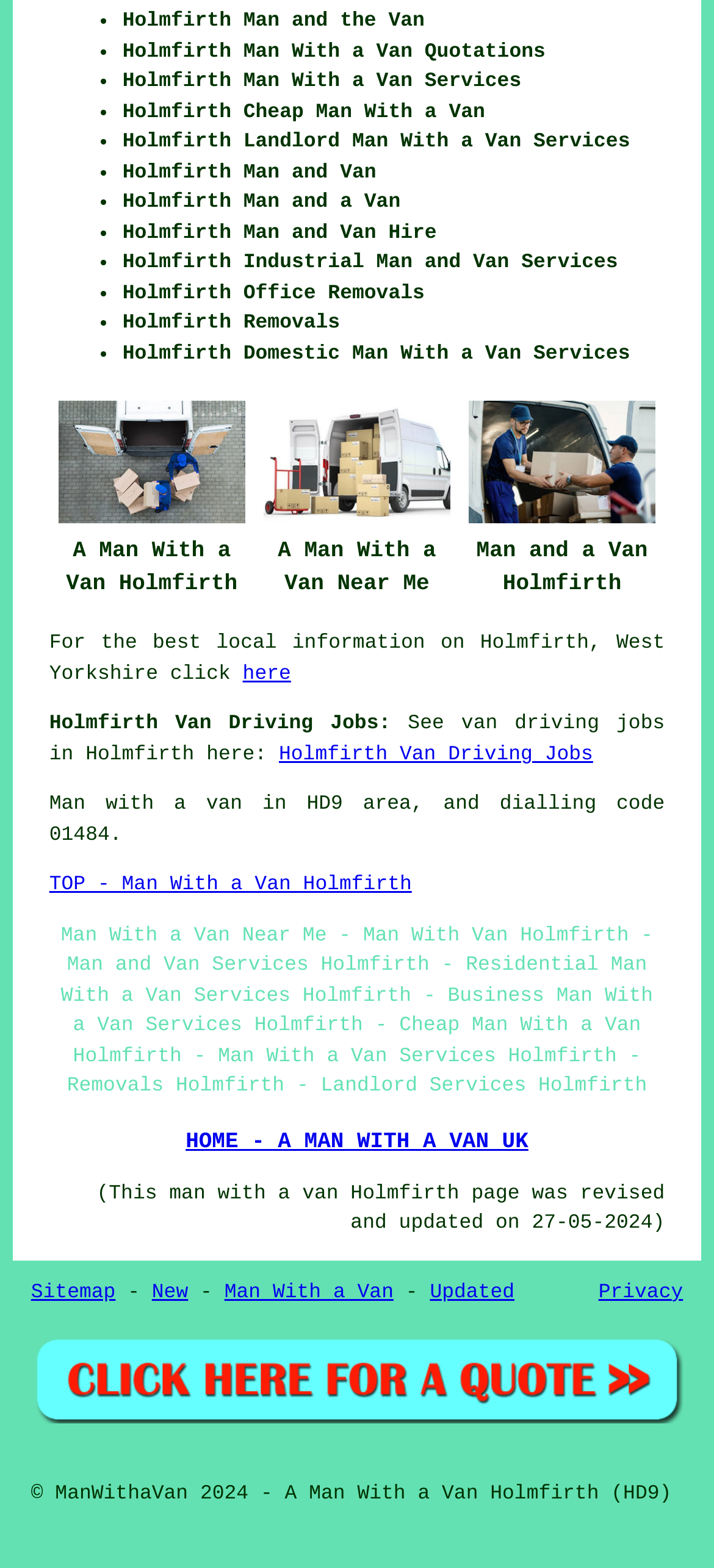What is the postcode area for Holmfirth? Examine the screenshot and reply using just one word or a brief phrase.

HD9